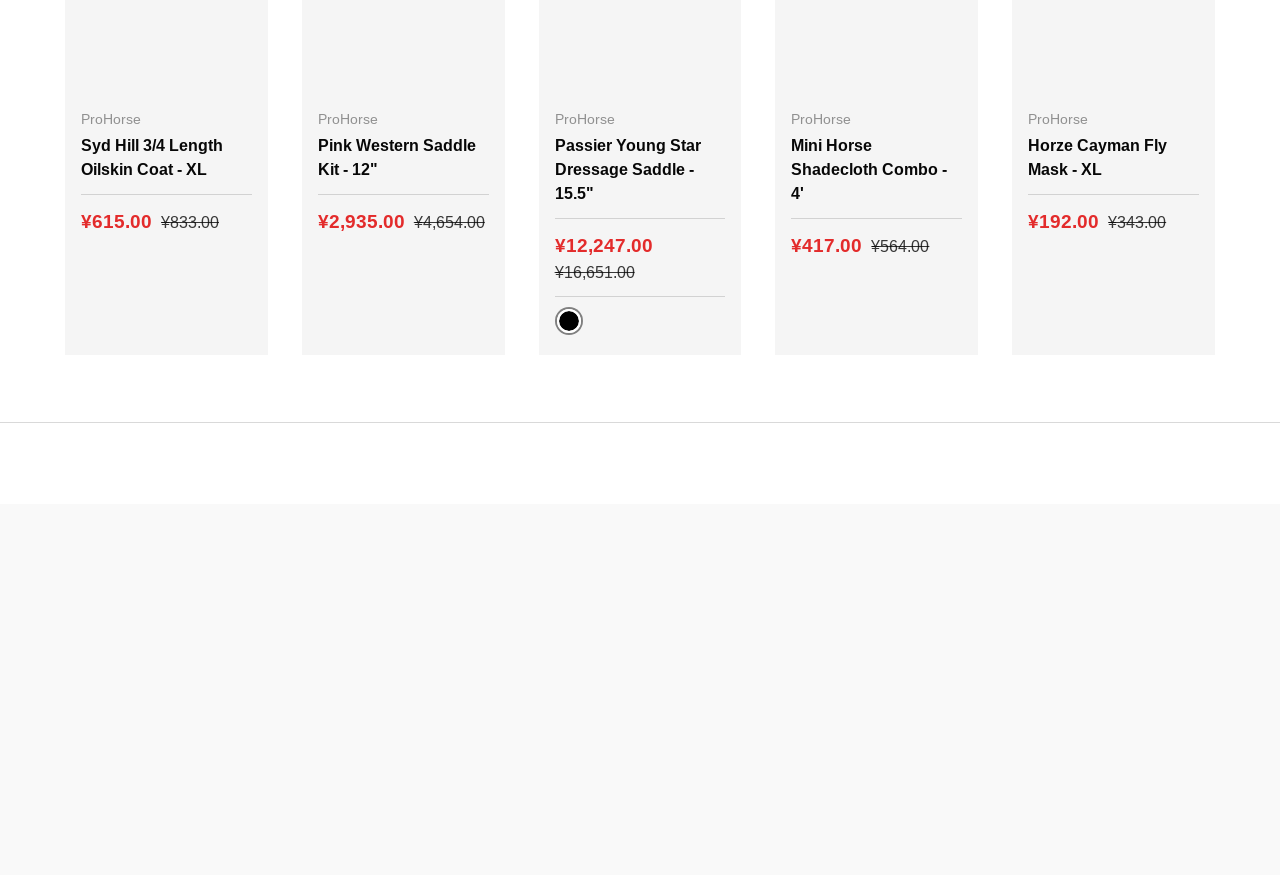Determine the coordinates of the bounding box that should be clicked to complete the instruction: "Click the 'NEWS & EVENTS' link". The coordinates should be represented by four float numbers between 0 and 1: [left, top, right, bottom].

None